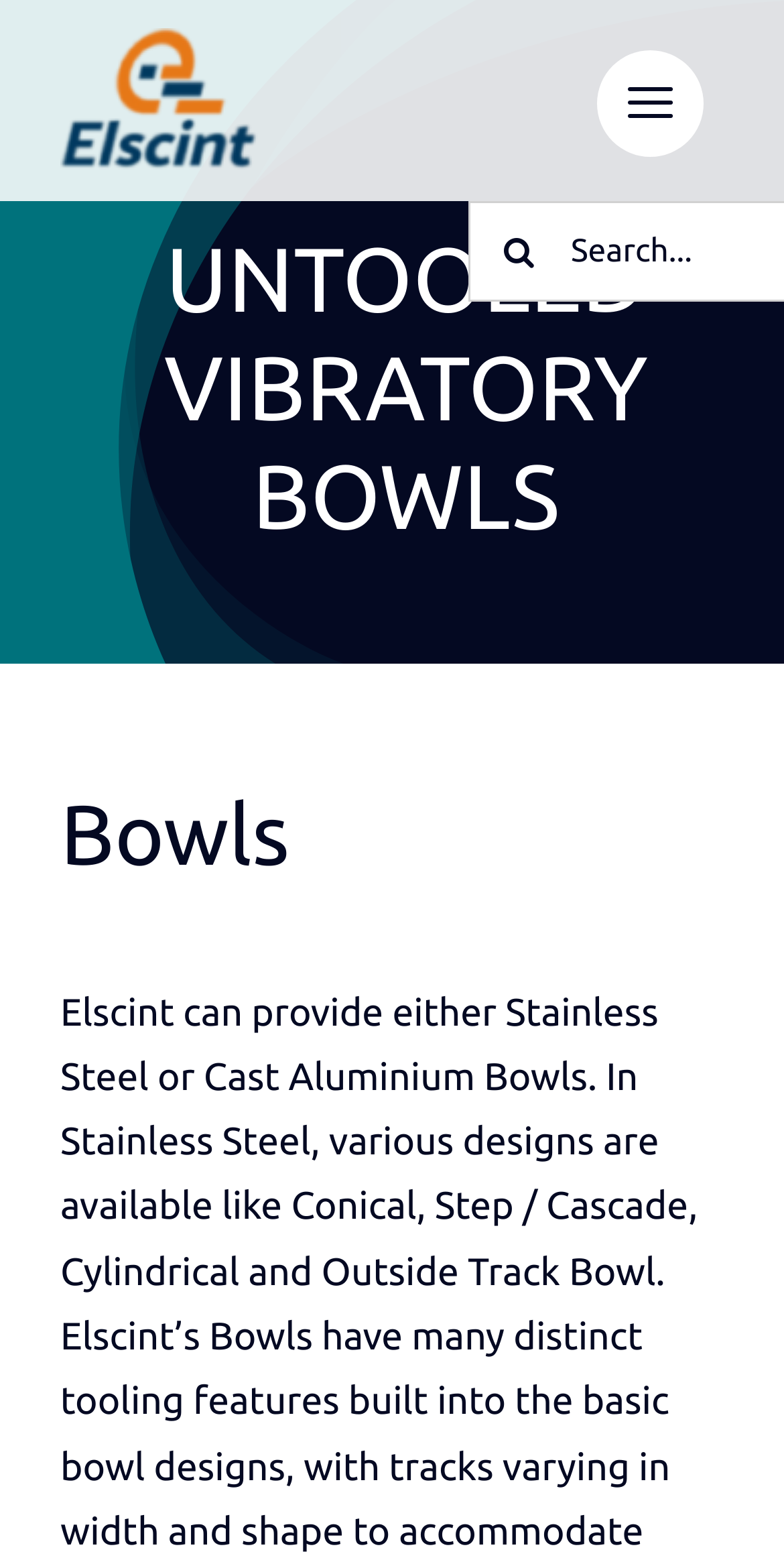Examine the screenshot and answer the question in as much detail as possible: What type of bowls does Elscint provide?

Based on the webpage, it can be inferred that Elscint provides bowls made of either Stainless Steel or Cast Aluminium, as mentioned in the meta description and the webpage content.